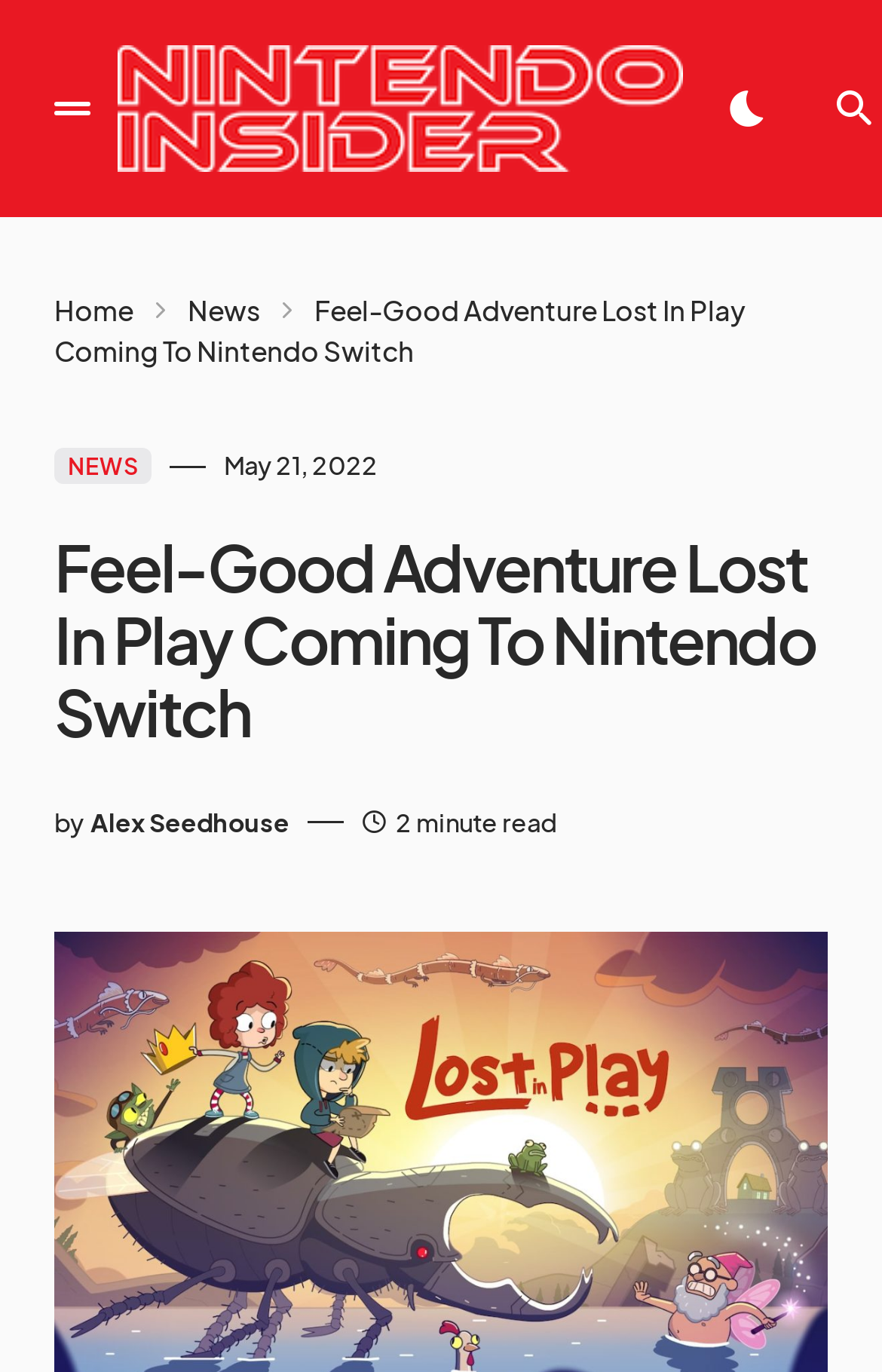What type of adventure is Lost In Play?
Based on the visual details in the image, please answer the question thoroughly.

I found the answer by looking at the main heading of the webpage, which says 'Feel-Good Adventure Lost In Play Coming To Nintendo Switch'. The type of adventure is 'Feel-Good'.